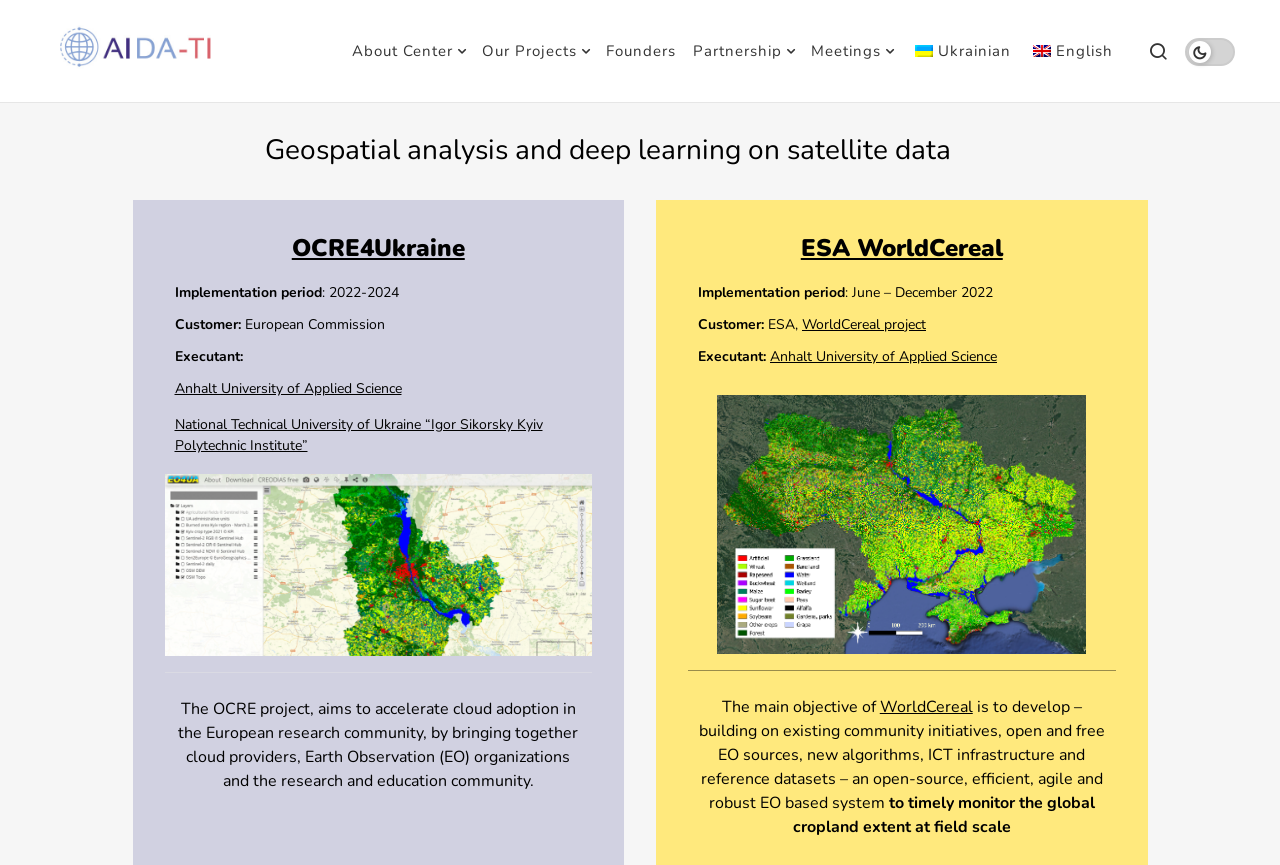Identify and generate the primary title of the webpage.

Geospatial analysis and deep learning on satellite data